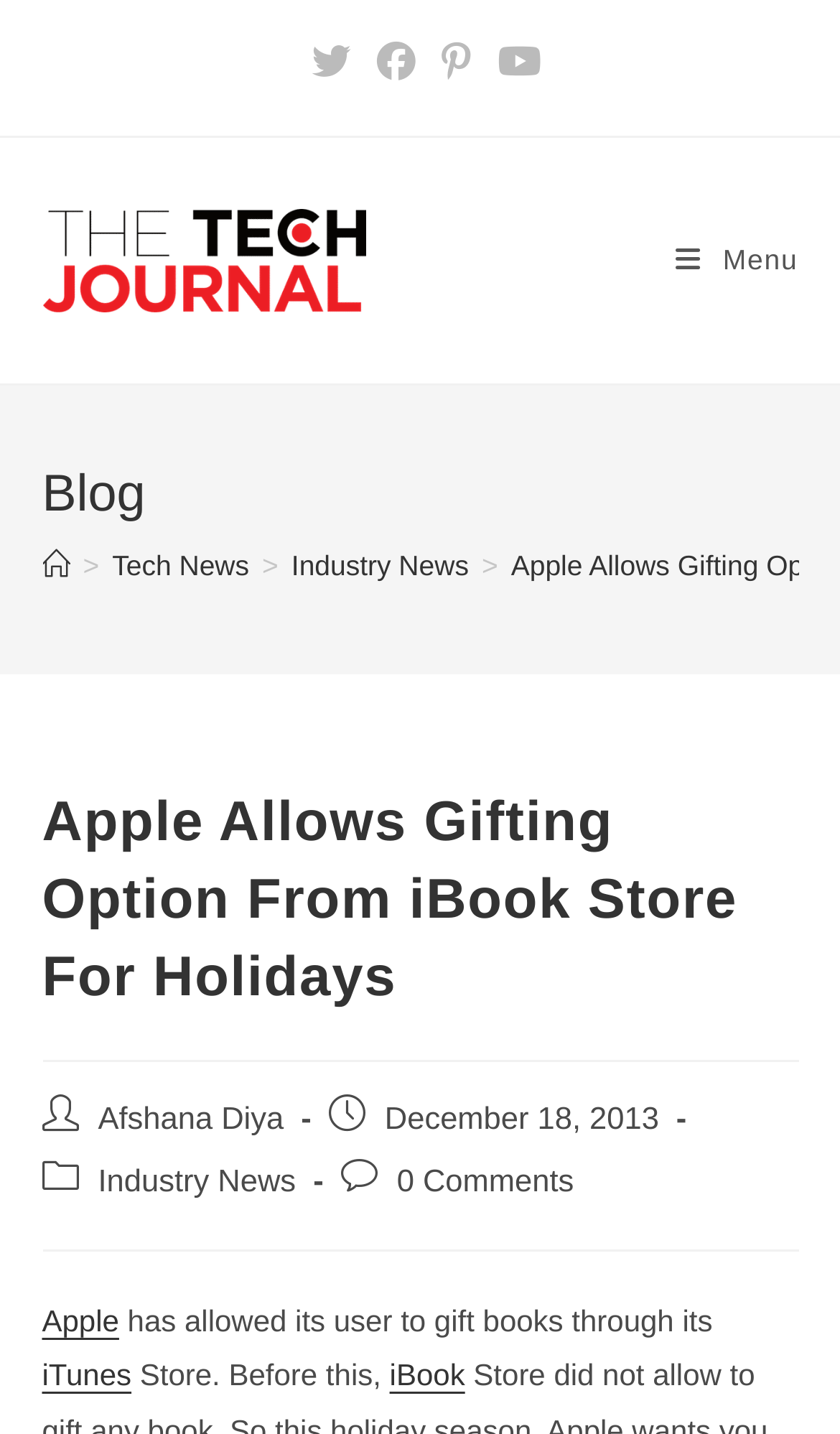Construct a comprehensive caption that outlines the webpage's structure and content.

The webpage is an article from The Tech Journal, with a focus on Apple's new gifting option from the iBook Store for the holidays. At the top of the page, there is a row of social links, including Facebook, Pinterest, and Youtube, aligned horizontally across the page. Below this, there is a layout table with a link to The Tech Journal, accompanied by an image of the journal's logo.

On the right side of the page, there is a link to a mobile menu. The main content of the page is divided into sections, with a header section that includes a navigation menu with breadcrumbs, showing the path from the home page to the current article. The breadcrumbs include links to the home page, tech news, and industry news.

Below the header section, there is a main heading that reads "Apple Allows Gifting Option From iBook Store For Holidays". The article's author, Afshana Diya, is credited below the heading, along with the date of publication, December 18, 2013. The article's category, industry news, is also listed.

The main content of the article is a block of text that describes Apple's new gifting option, allowing users to gift books through the iTunes Store. The text is divided into paragraphs, with links to relevant terms, such as "iTunes" and "iBook". At the bottom of the page, there is a link to the comments section, which currently shows 0 comments.